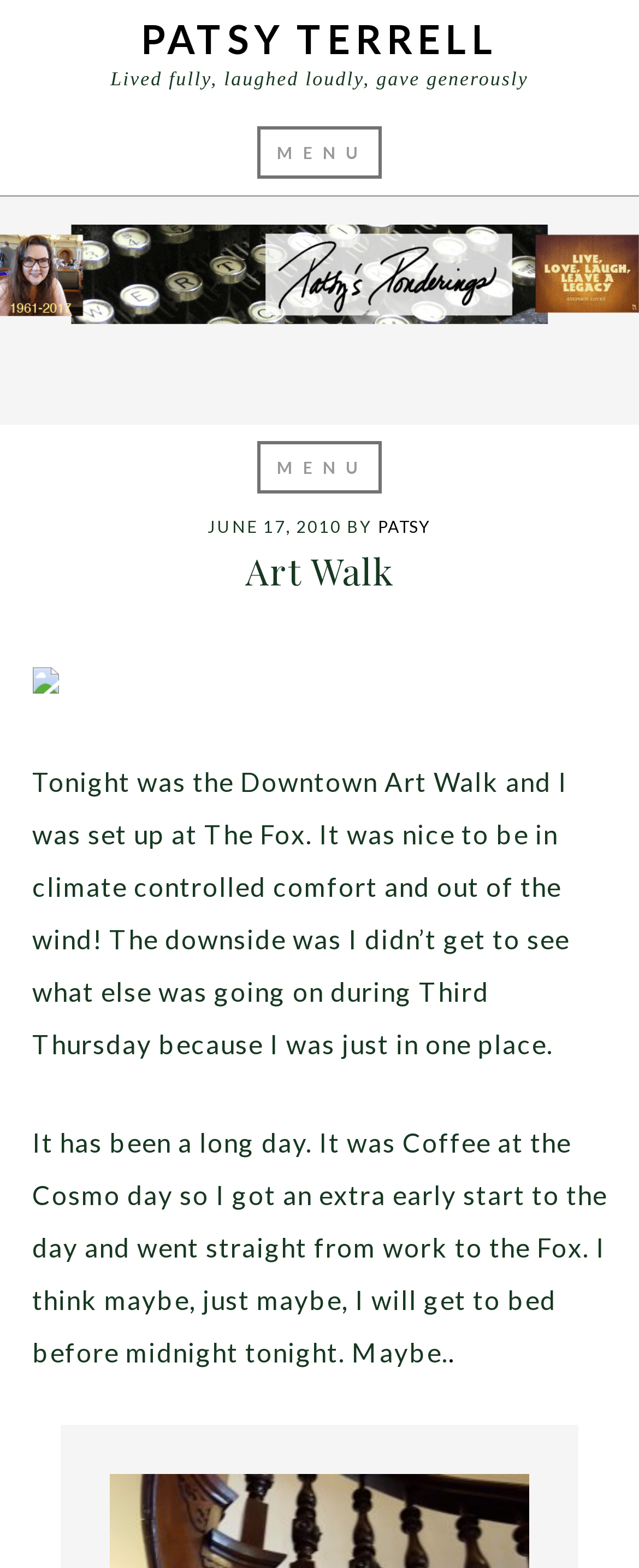What is the author's feeling about the day?
Offer a detailed and exhaustive answer to the question.

The author mentions 'It has been a long day.' and 'I think maybe, just maybe, I will get to bed before midnight tonight.' which suggests that the author is feeling tired.